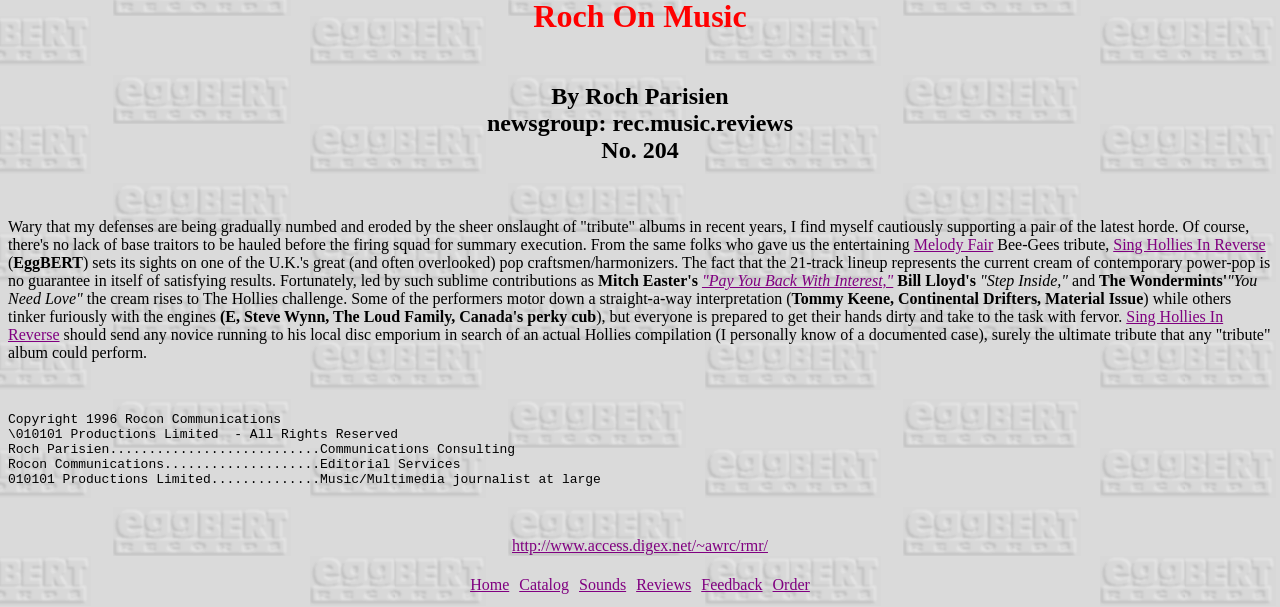What is the tone of the article?
Look at the image and answer the question using a single word or phrase.

Cautiously supportive